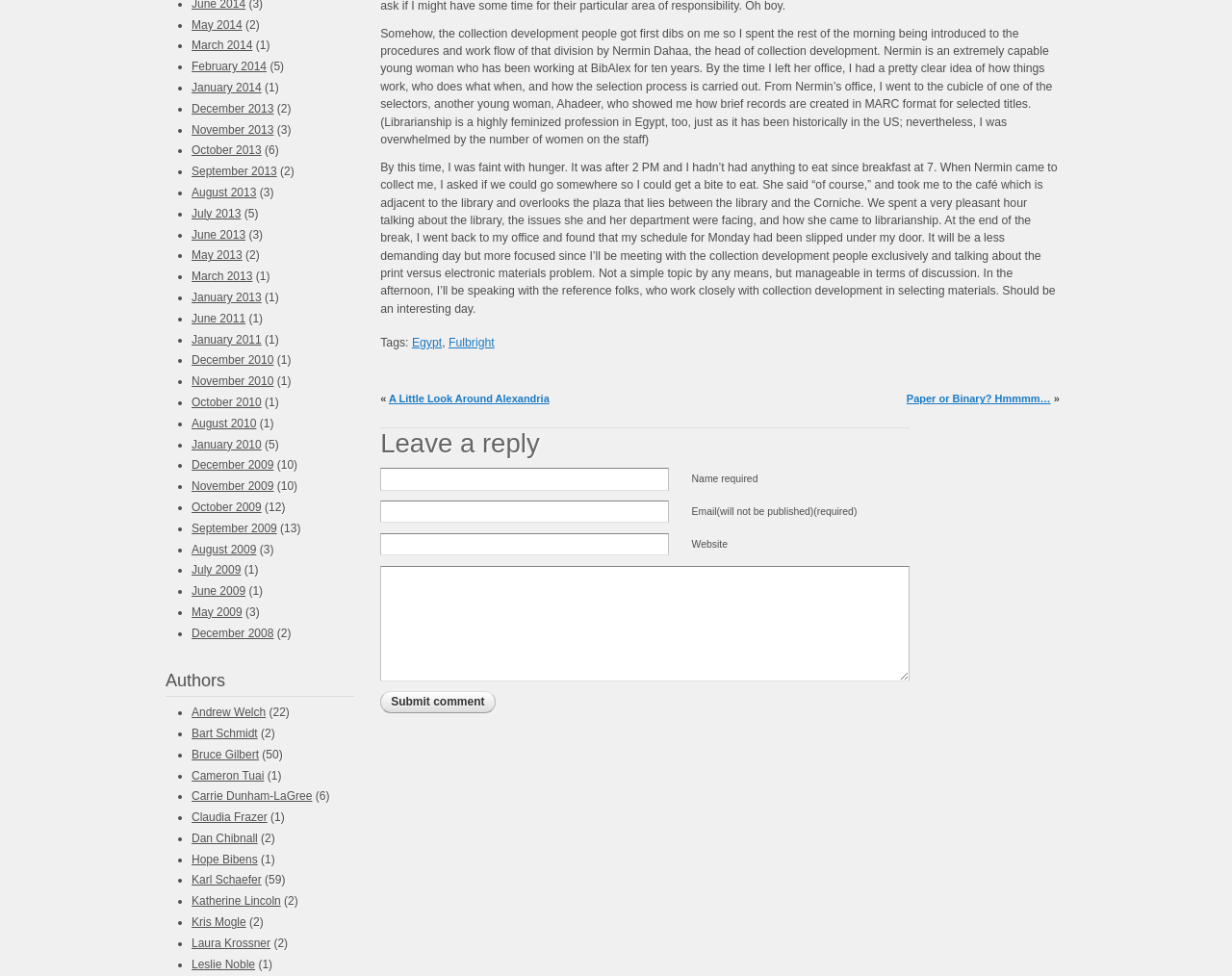Please specify the coordinates of the bounding box for the element that should be clicked to carry out this instruction: "Click the 'Submit comment' button". The coordinates must be four float numbers between 0 and 1, formatted as [left, top, right, bottom].

[0.309, 0.708, 0.402, 0.731]